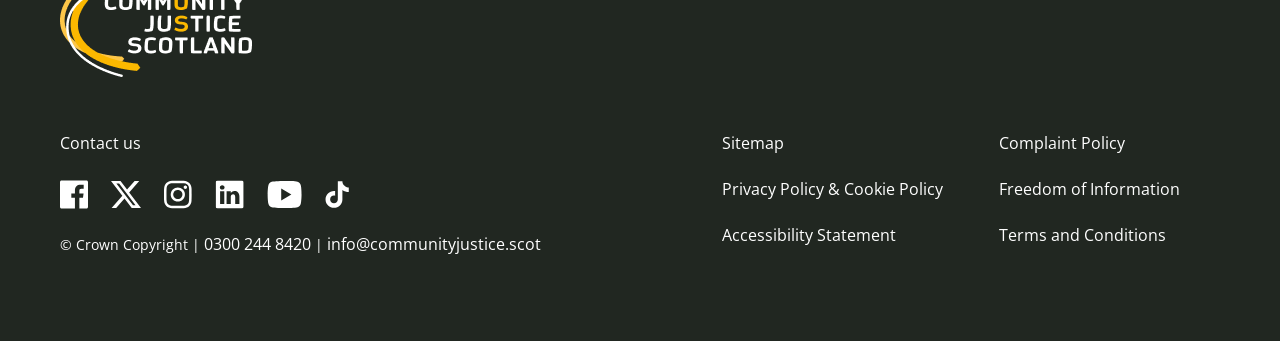What is the phone number to contact?
Look at the image and provide a short answer using one word or a phrase.

0300 244 8420